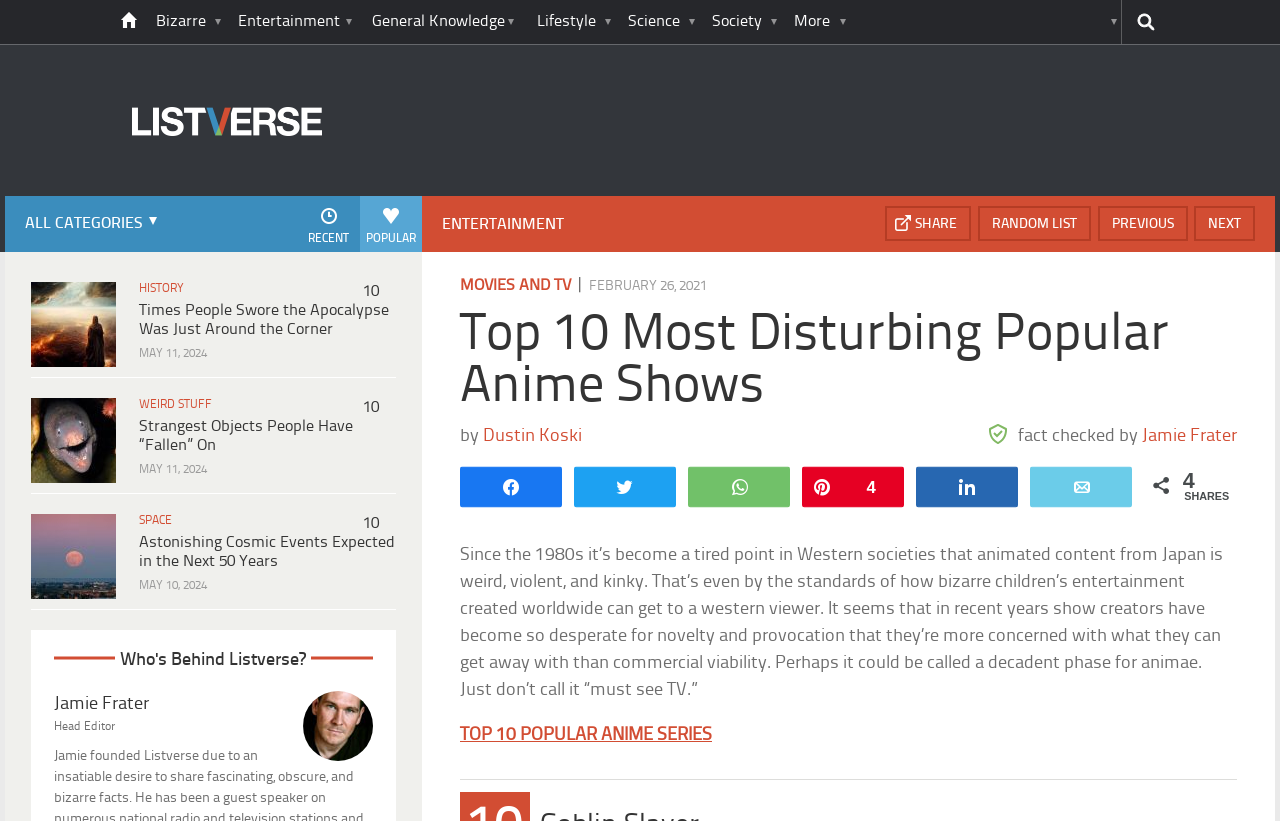From the screenshot, find the bounding box of the UI element matching this description: "Movies and TV". Supply the bounding box coordinates in the form [left, top, right, bottom], each a float between 0 and 1.

[0.392, 0.337, 0.478, 0.357]